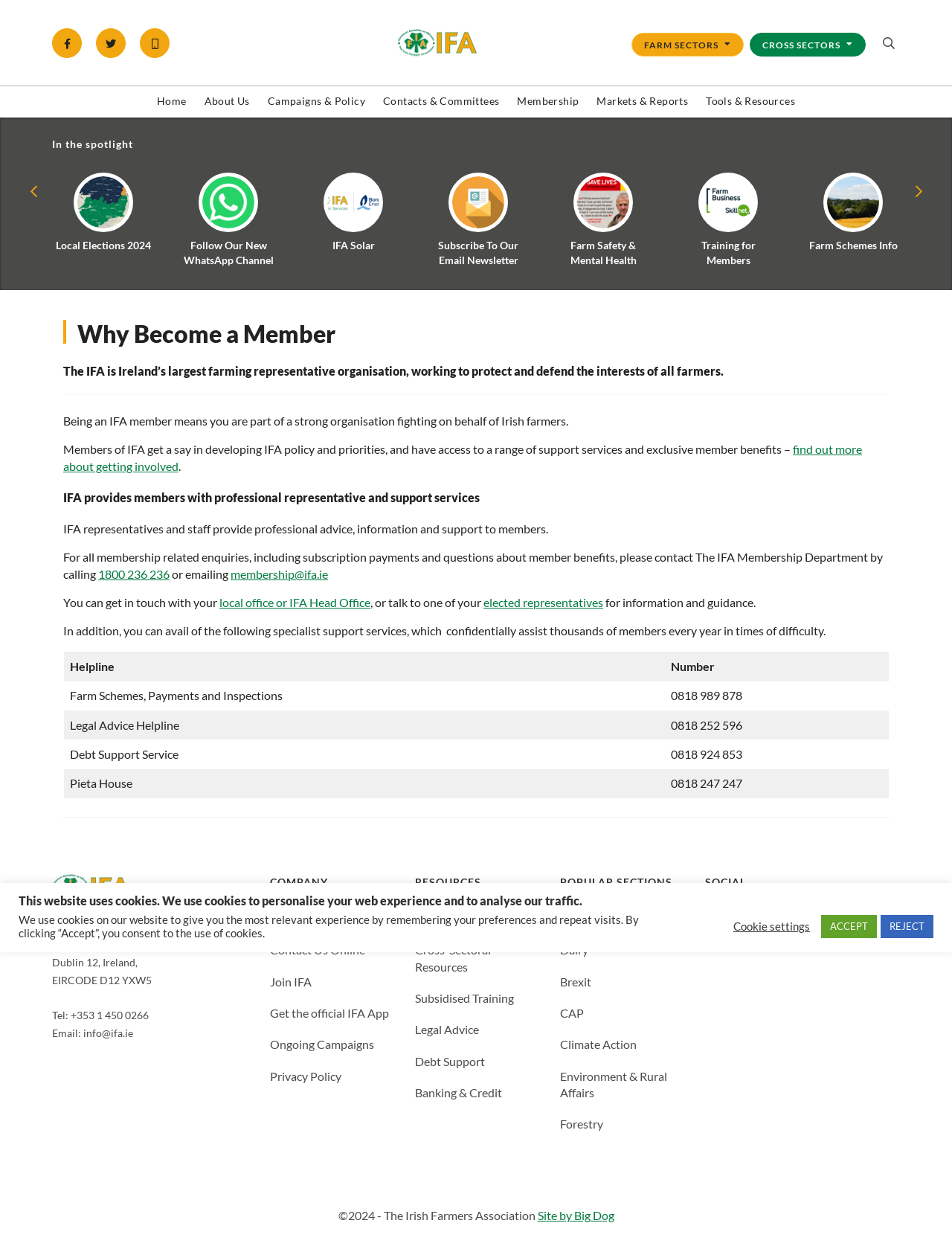Pinpoint the bounding box coordinates of the area that must be clicked to complete this instruction: "Search this website".

[0.922, 0.022, 0.945, 0.047]